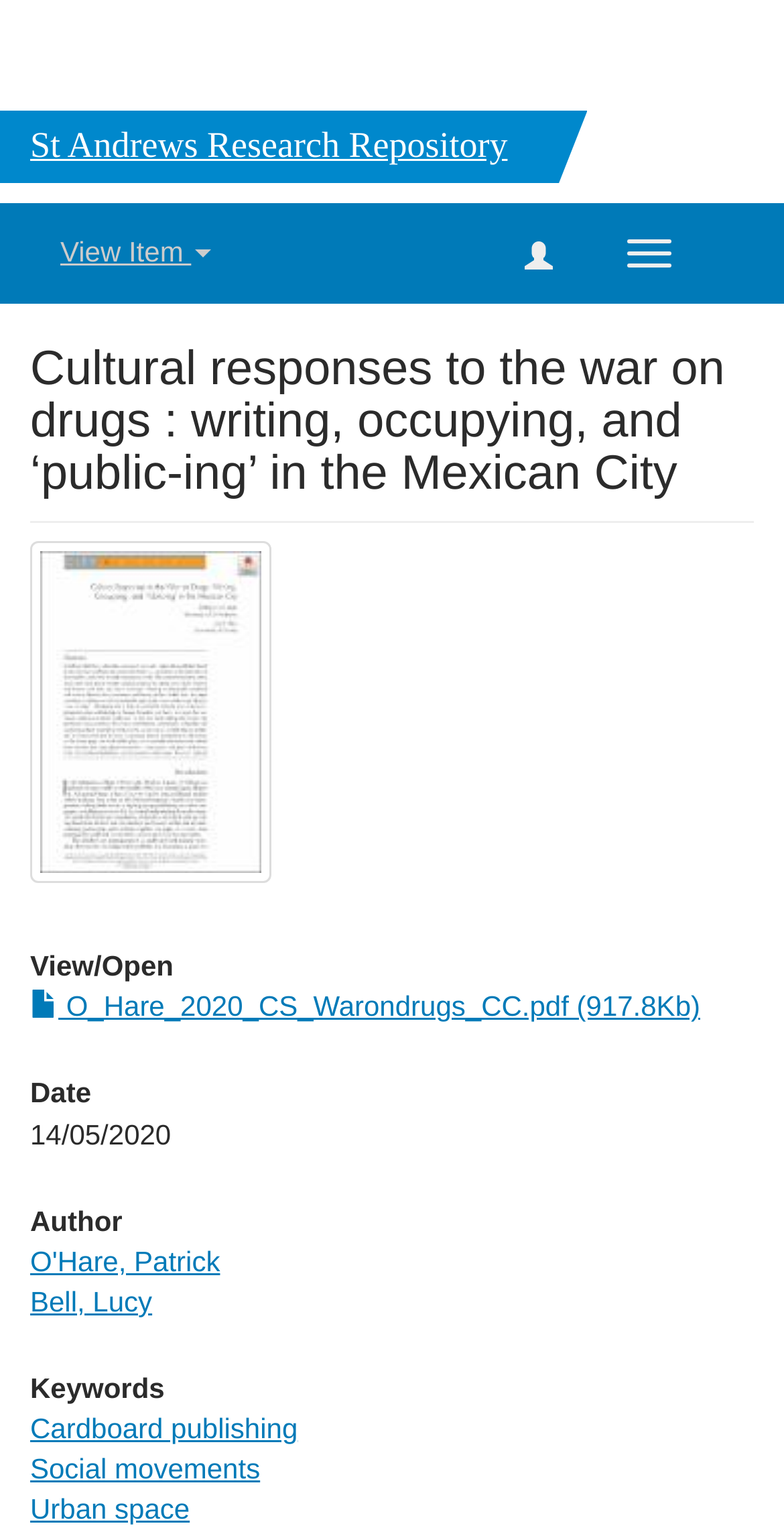Extract the bounding box coordinates for the UI element described by the text: "alt="Thumbnail"". The coordinates should be in the form of [left, top, right, bottom] with values between 0 and 1.

[0.038, 0.353, 0.346, 0.577]